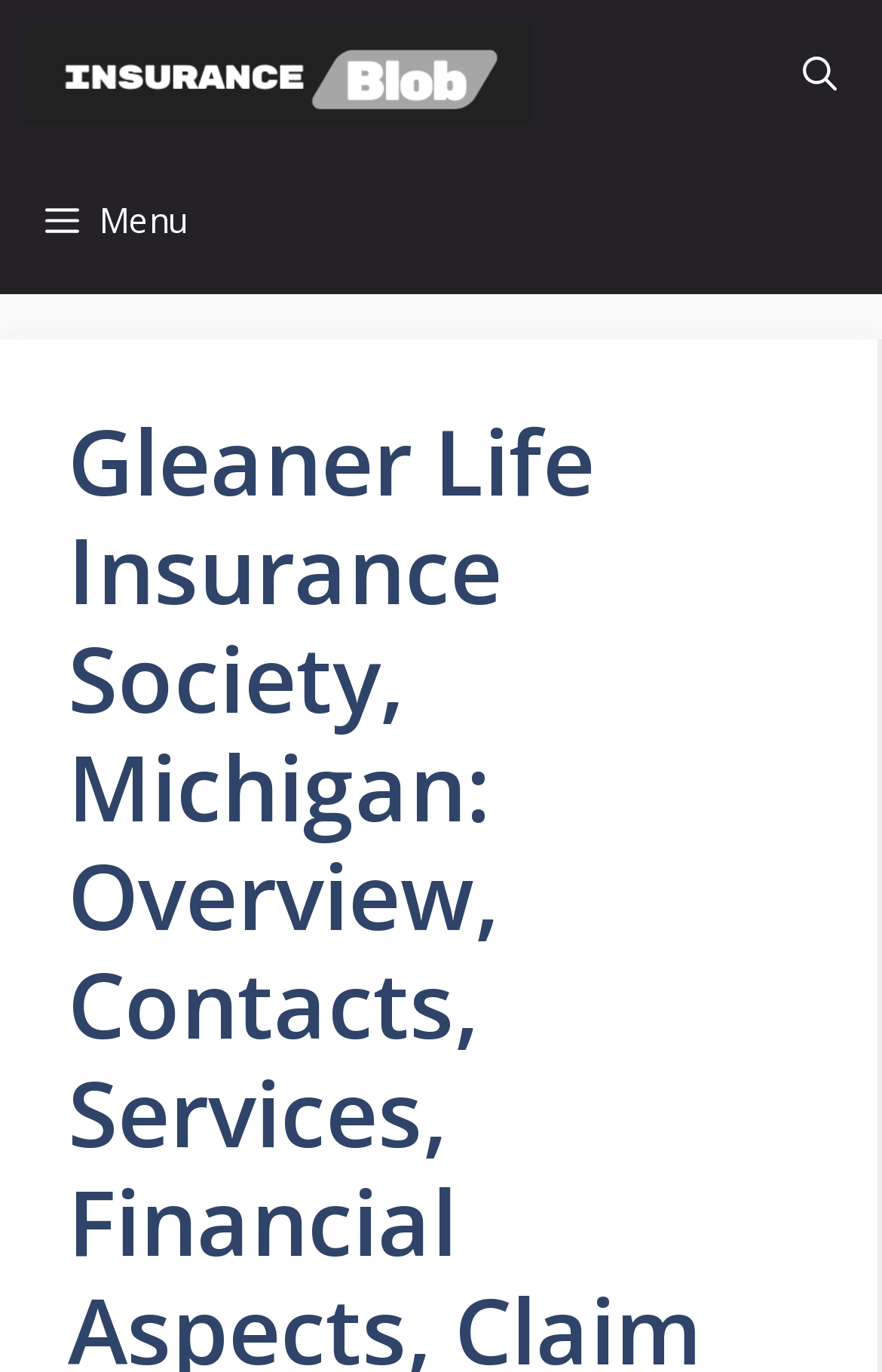Locate the bounding box coordinates for the element described below: "Menu". The coordinates must be four float values between 0 and 1, formatted as [left, top, right, bottom].

[0.0, 0.107, 0.262, 0.214]